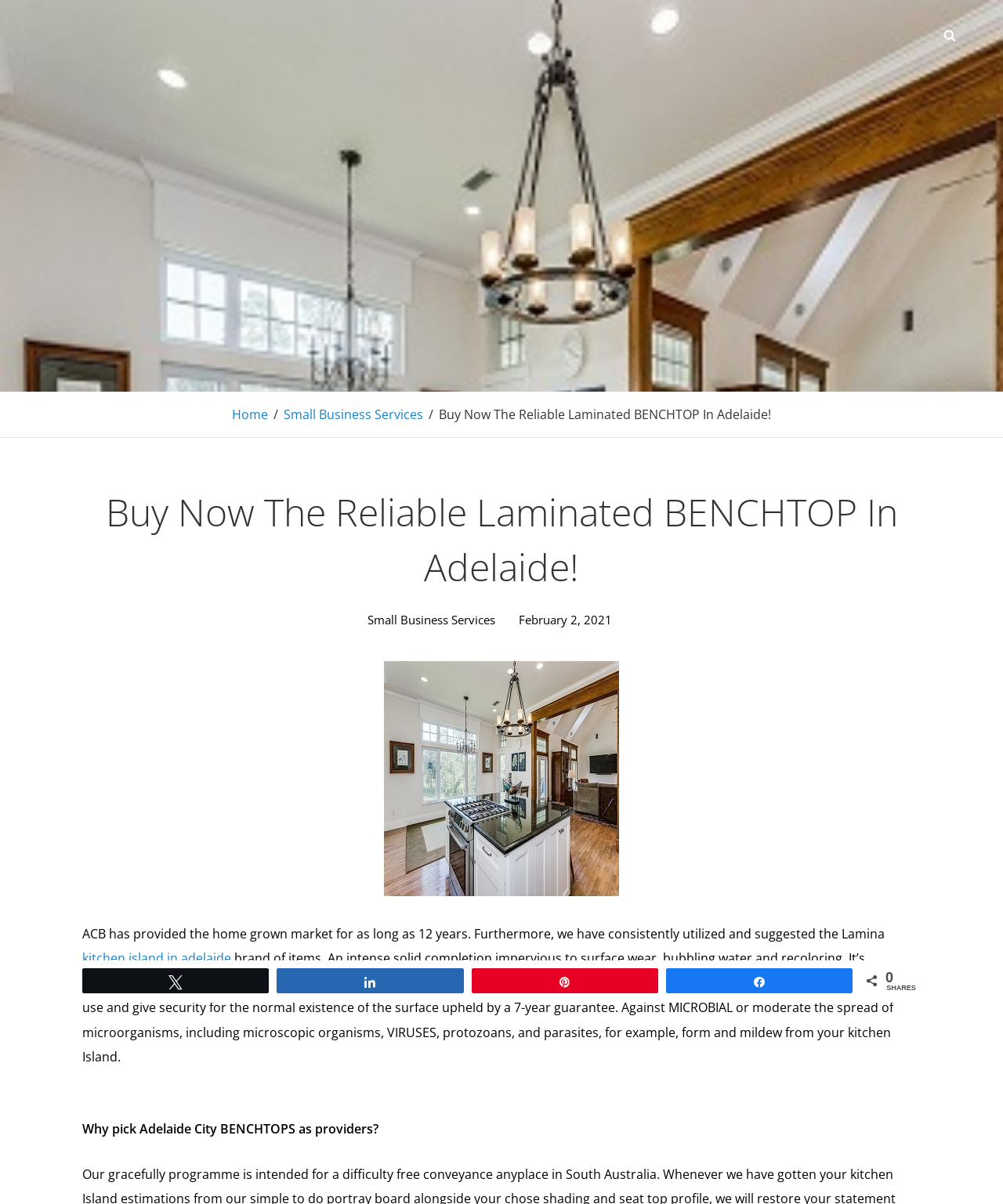Pinpoint the bounding box coordinates of the element you need to click to execute the following instruction: "Learn about Small Business Services". The bounding box should be represented by four float numbers between 0 and 1, in the format [left, top, right, bottom].

[0.283, 0.337, 0.422, 0.351]